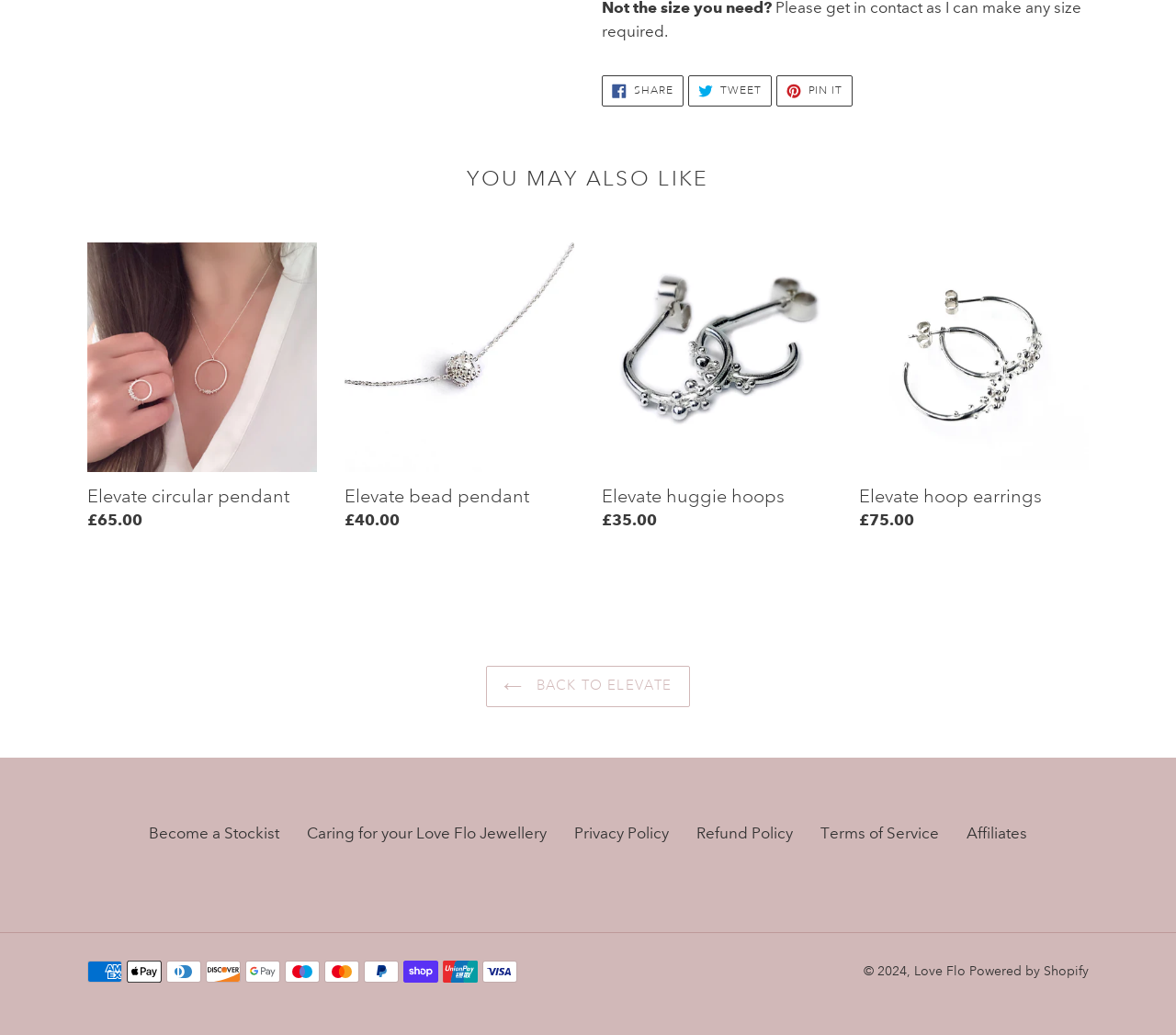Use the details in the image to answer the question thoroughly: 
How many payment methods are accepted?

I counted the number of payment method images at the bottom of the webpage, which include American Express, Apple Pay, Diners Club, Discover, Google Pay, Maestro, Mastercard, PayPal, Shop Pay, Union Pay, and Visa. There are 12 payment methods in total.